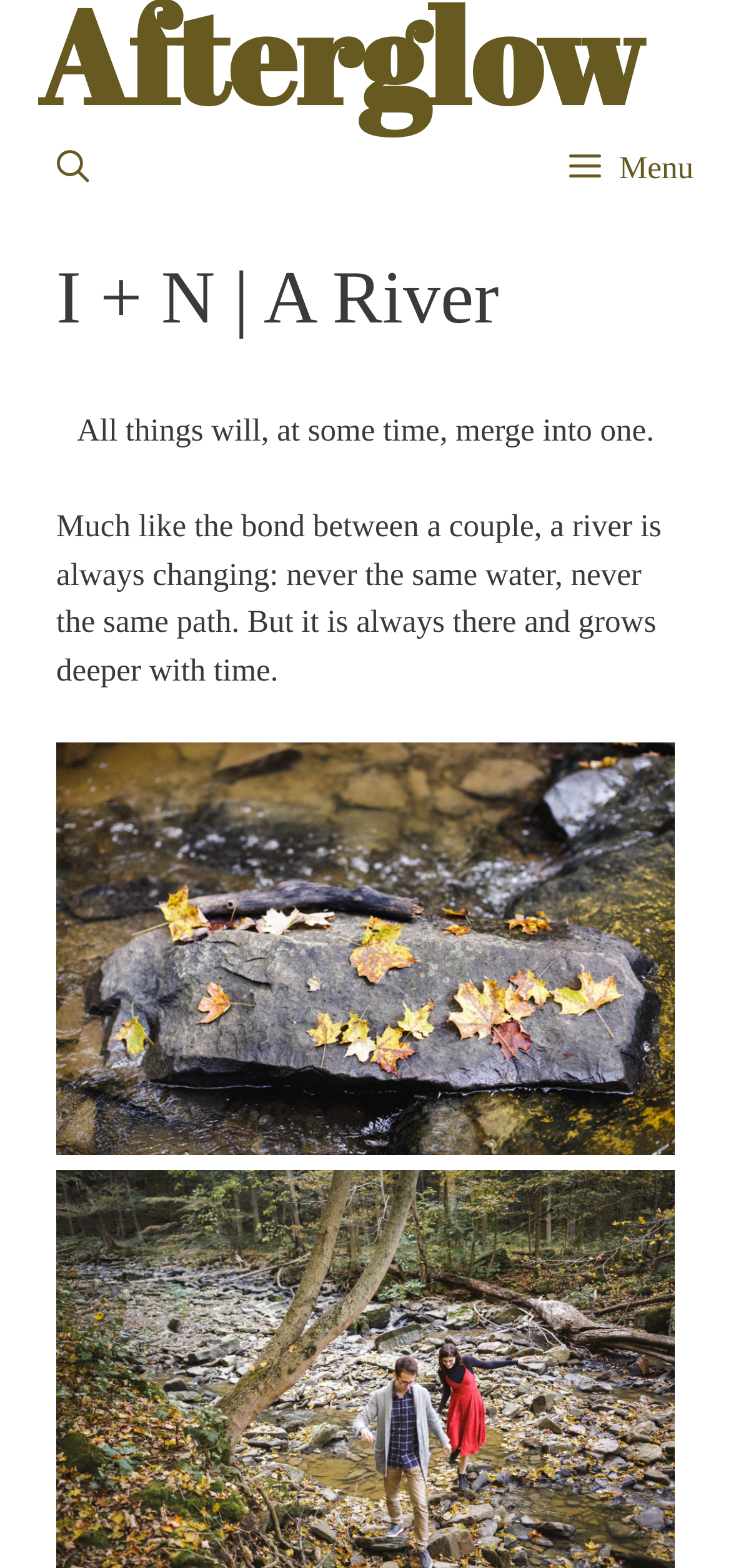Respond to the following query with just one word or a short phrase: 
What is the theme of the photography?

Outdoor Fall engagement